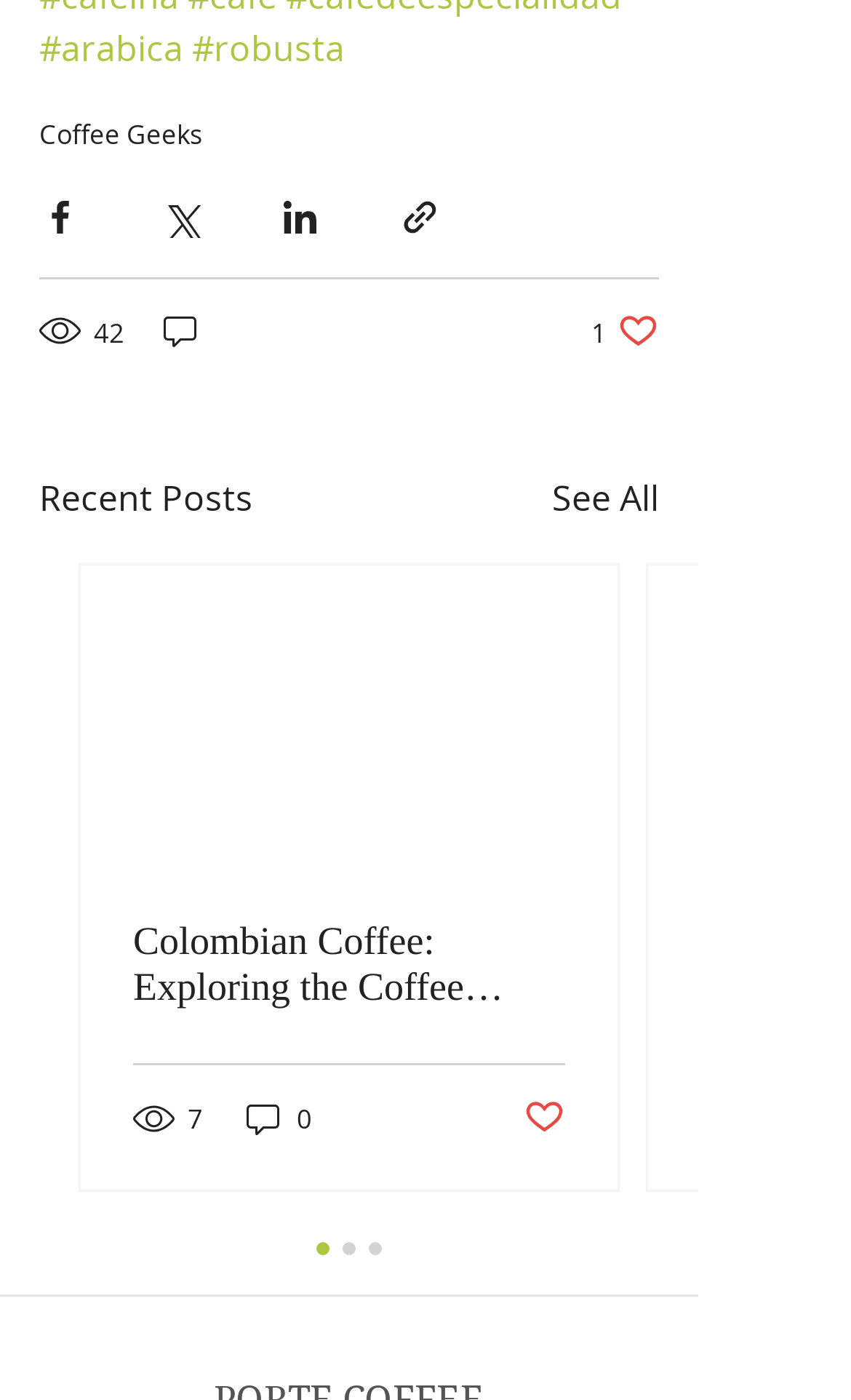Please find the bounding box coordinates for the clickable element needed to perform this instruction: "Click on Arabica link".

[0.046, 0.016, 0.215, 0.05]